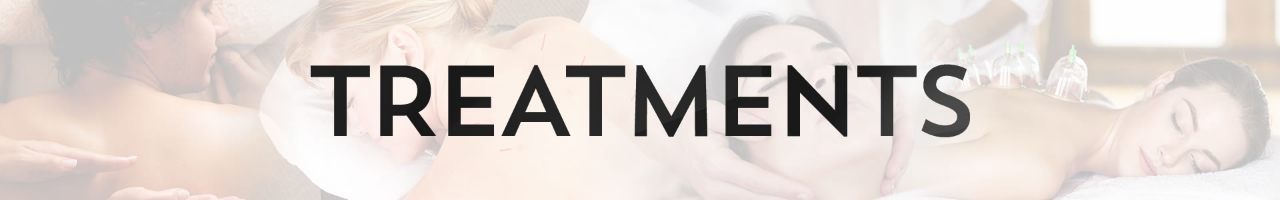Elaborate on the elements present in the image.

The image prominently features the word "TREATMENTS" in bold, stylized text, set against a soft background that includes blurred photographs of people receiving various therapeutic modalities. The visuals suggest a serene and healing environment, reflecting the holistic approaches utilized at the Acupuncture & Wellness Center of Florida. This setting appears to focus on various wellness treatments, including acupuncture, which is emphasized by the images of patients experiencing relaxation and care. The design conveys a sense of professionalism and compassion, inviting viewers to explore the therapeutic options available.